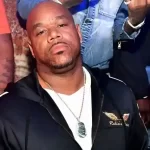Respond with a single word or phrase to the following question:
What is Wack 100 wearing?

Stylish jacket and silver necklace